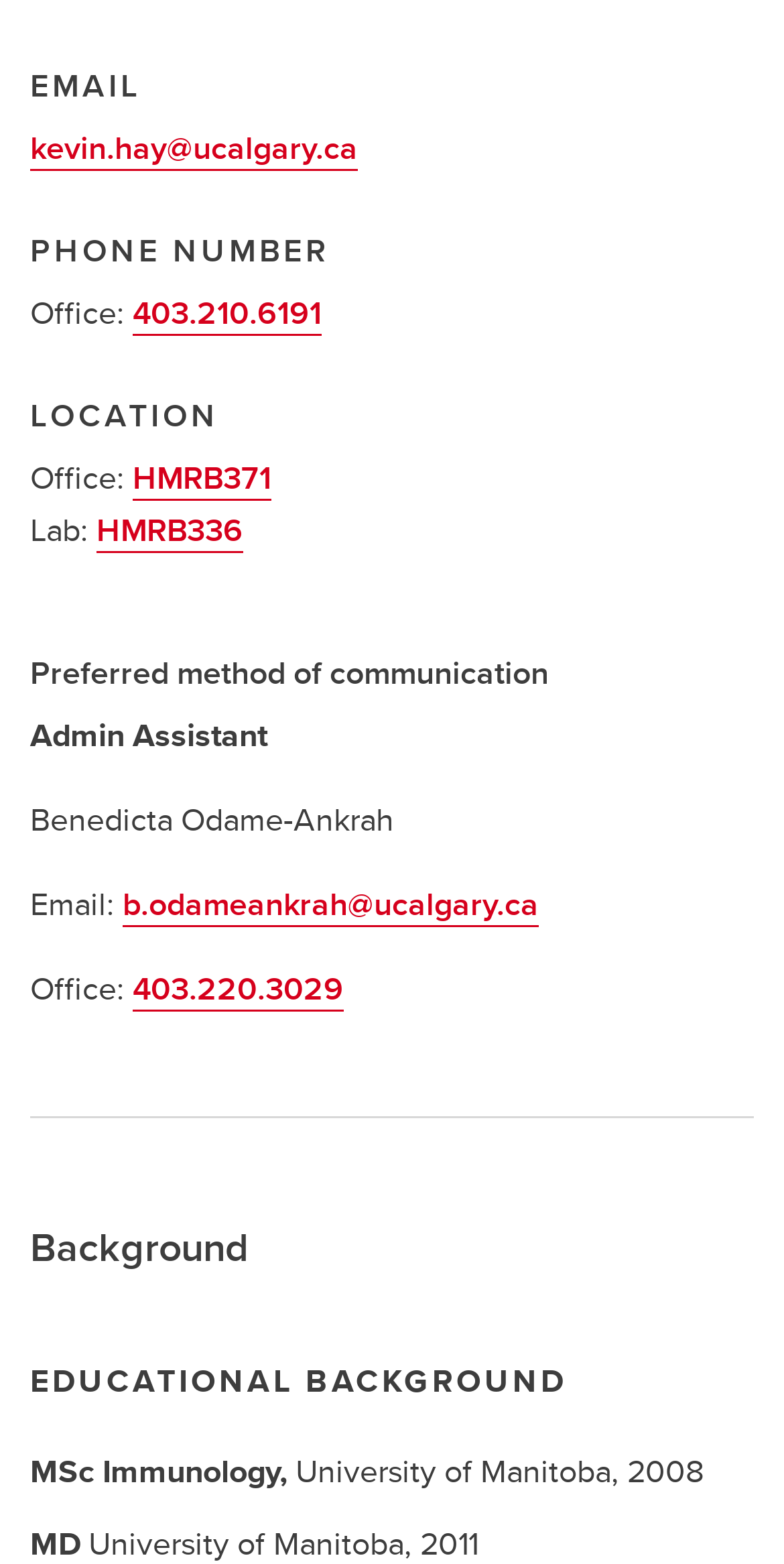What is the location of the lab?
Utilize the image to construct a detailed and well-explained answer.

I found the location of the lab by looking at the 'LOCATION' section, where it is listed as 'HMRB371'.